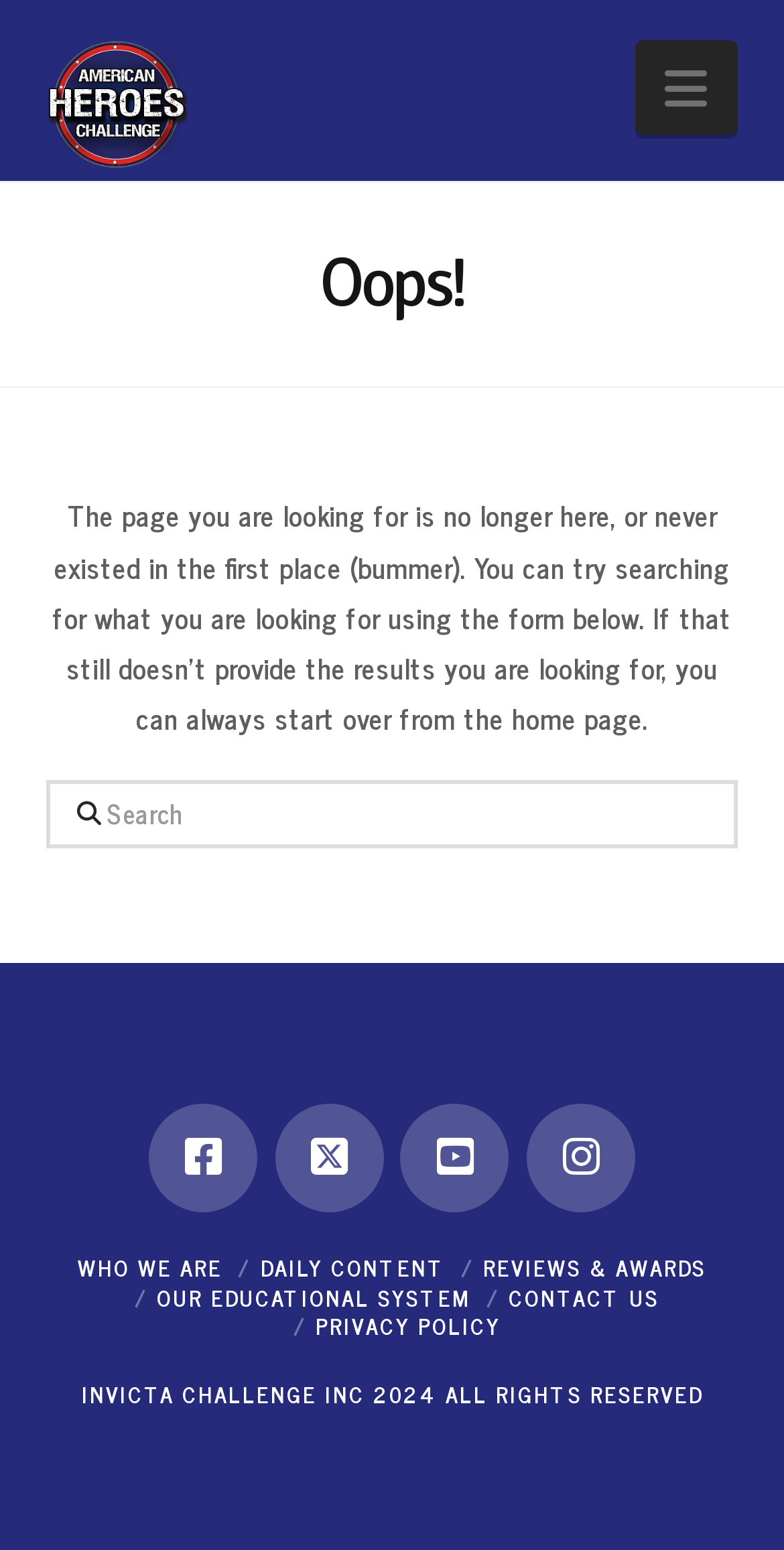Write an exhaustive caption that covers the webpage's main aspects.

The webpage is a "Page not found" error page for the American Heroes Challenge website. At the top left, there is a link and an image with the same name "American Heroes Challenge", which is likely the website's logo. Next to the logo, there is a navigation button labeled "Navigation". 

Below the logo and navigation button, there is a heading that reads "Oops!", indicating that the page was not found. 

In the main content area, there is a search function with a label "Search" and a corresponding text box. 

At the bottom of the page, there are several social media links, including Facebook, Twitter, YouTube, and Instagram, aligned horizontally. Below the social media links, there are several links to different sections of the website, including "WHO WE ARE", "DAILY CONTENT", "REVIEWS & AWARDS", "OUR EDUCATIONAL SYSTEM", "CONTACT US", and "PRIVACY POLICY". 

Finally, at the very bottom of the page, there is a copyright notice that reads "INVICTA CHALLENGE INC 2024 ALL RIGHTS RESERVED".